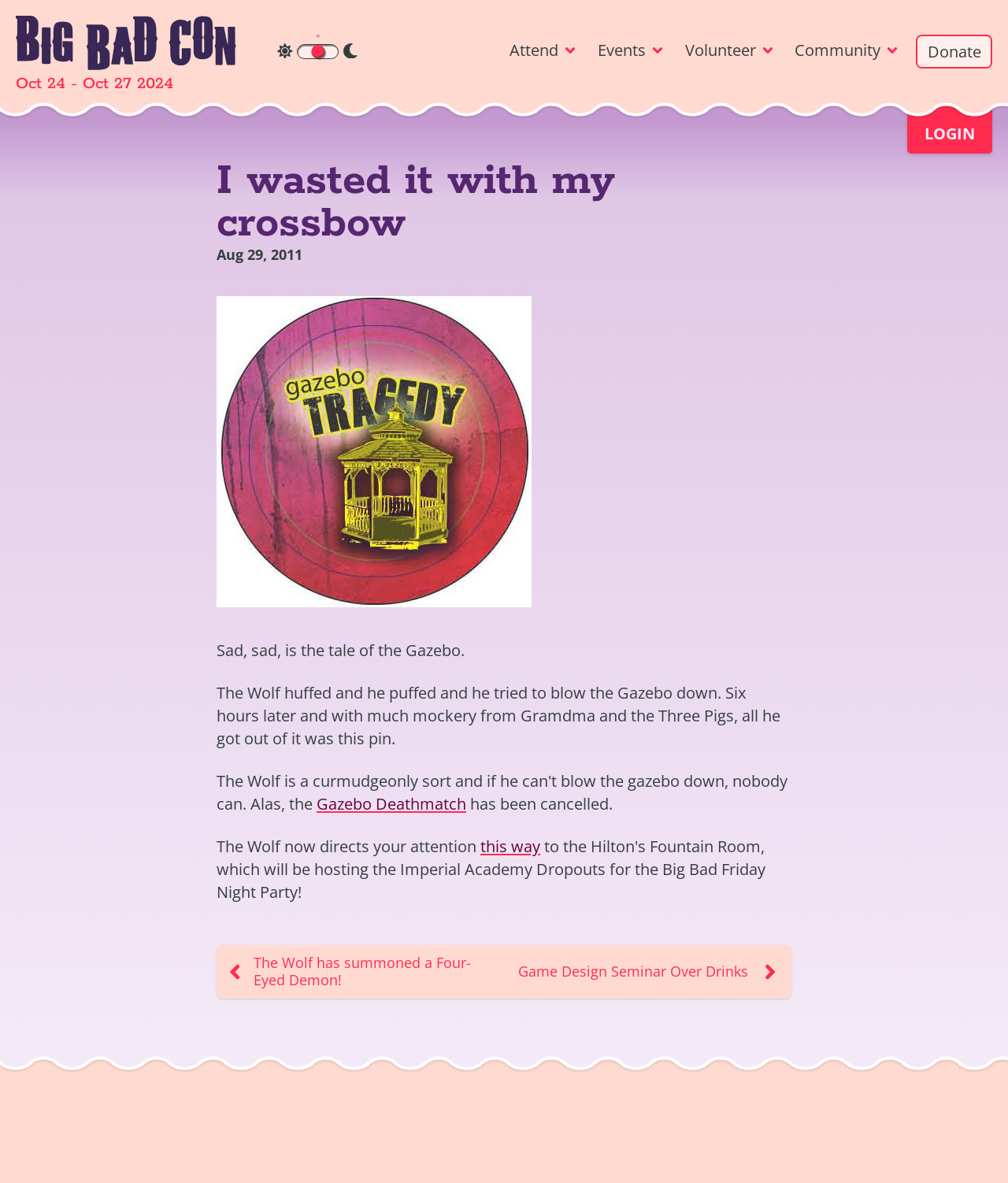Offer a meticulous description of the webpage's structure and content.

This webpage appears to be the official website of Big Bad Con, a convention or event. At the top left corner, there is a link to "Big Bad Con" accompanied by an image, and next to it, the dates "Oct 24 - Oct 27 2024" are displayed. Below these elements, there are three radio buttons for theme selection, labeled "light", "auto", and "dark", each with a corresponding image.

To the right of the theme selection, a navigation menu is located, containing buttons for "Attend", "Events", "Volunteer", and "Community", each with a dropdown menu. Next to the navigation menu, a "Donate" link is positioned.

On the right side of the page, a "LOGIN" button is situated. Below the navigation menu, the main content of the page begins. A heading "I wasted it with my crossbow" is displayed, followed by a date "Aug 29, 2011". Below the date, an image "Gazebo Tragedy" is shown, accompanied by a descriptive text "Sad, sad, is the tale of the Gazebo." and a longer paragraph of text.

Further down, there are several links, including "Gazebo Deathmatch", "this way", "The Wolf has summoned a Four-Eyed Demon!", and "Game Design Seminar Over Drinks". At the bottom of the page, there are links to the convention's social media profiles, including Discord, and contact information. The webpage also credits the illustrators and website designers, and displays a copyright notice "© 2024 Big Bad Con". Finally, an image "The Wolf Detective is on the hunt!" is positioned at the bottom right corner of the page.